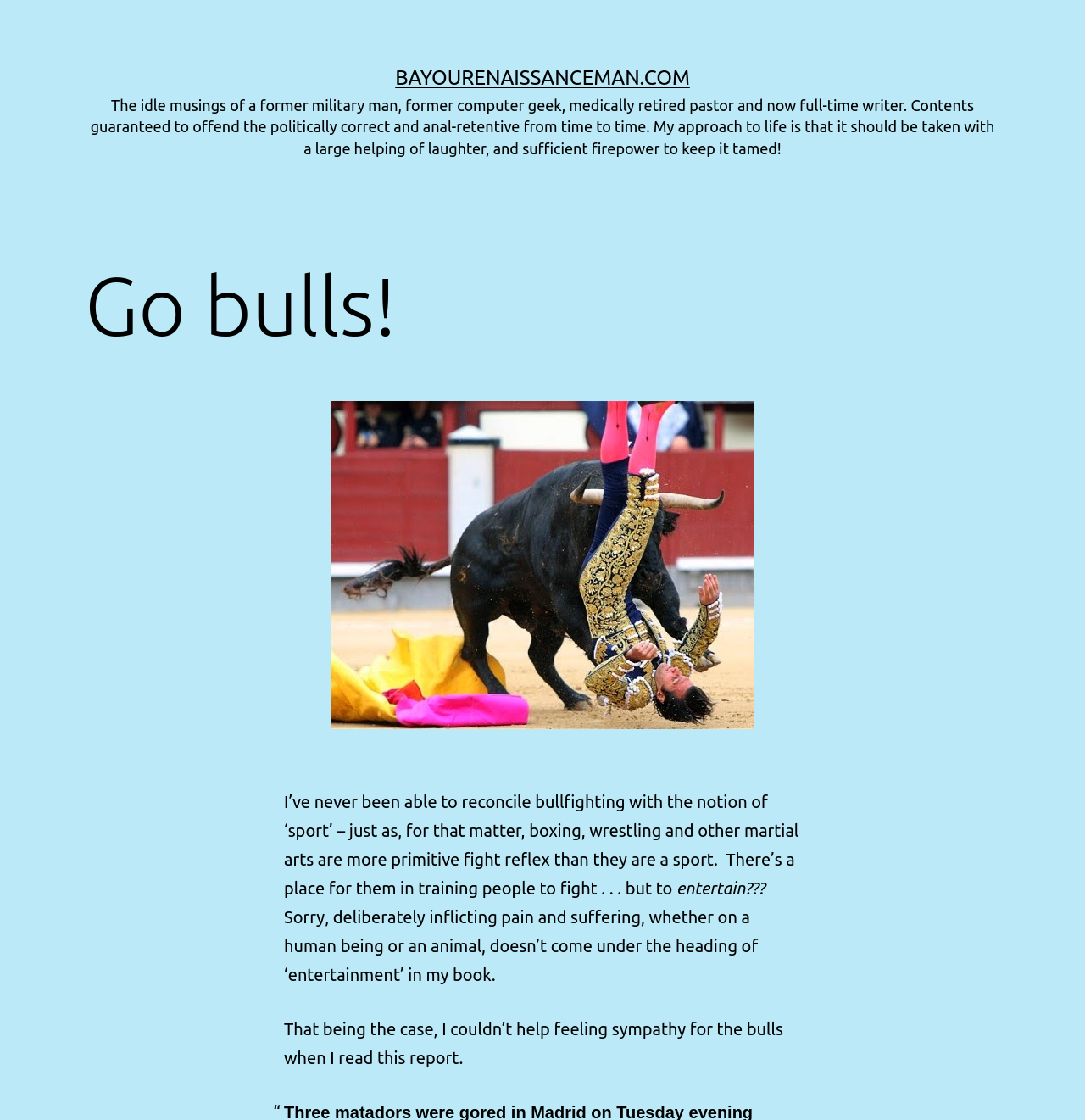Use a single word or phrase to answer the question:
What is the author referring to when saying 'this report'?

a news article